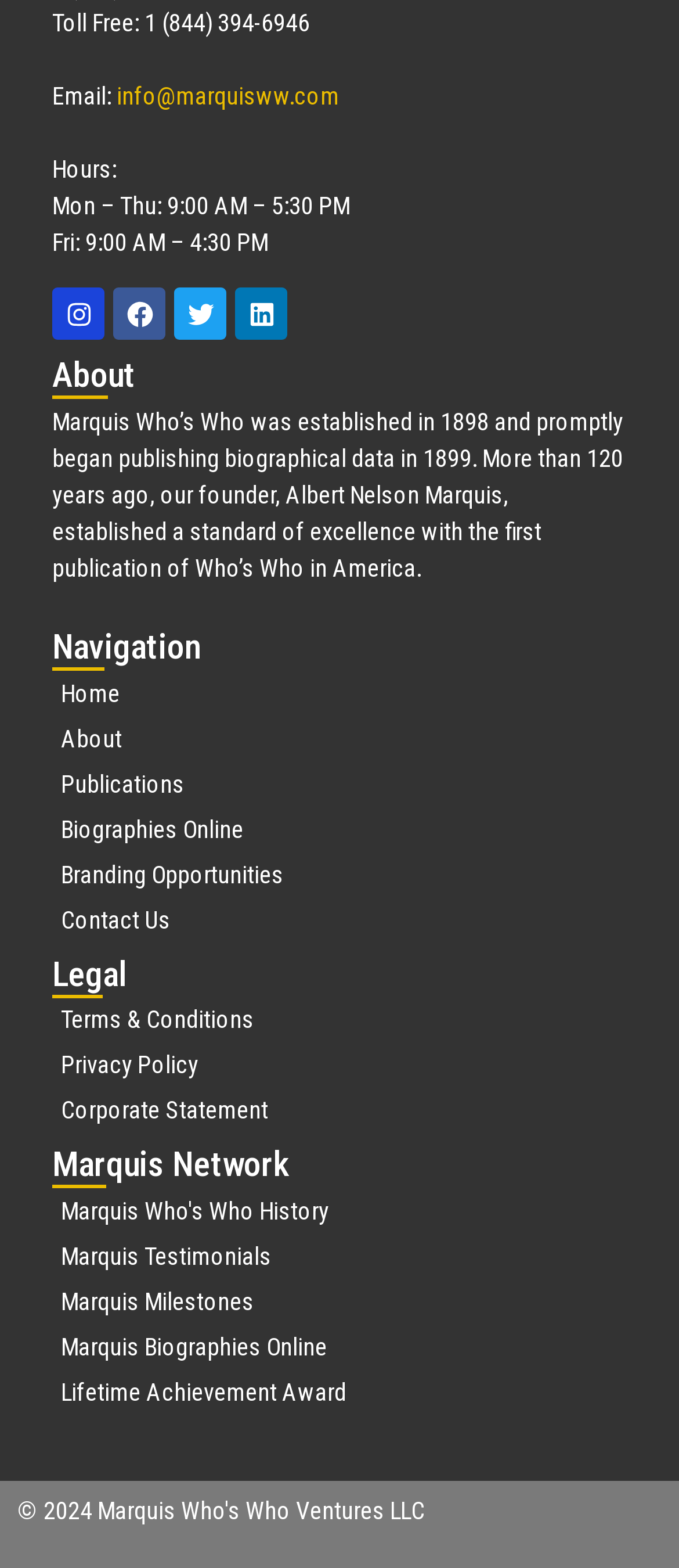Highlight the bounding box coordinates of the element that should be clicked to carry out the following instruction: "Contact us via email". The coordinates must be given as four float numbers ranging from 0 to 1, i.e., [left, top, right, bottom].

[0.172, 0.053, 0.5, 0.071]